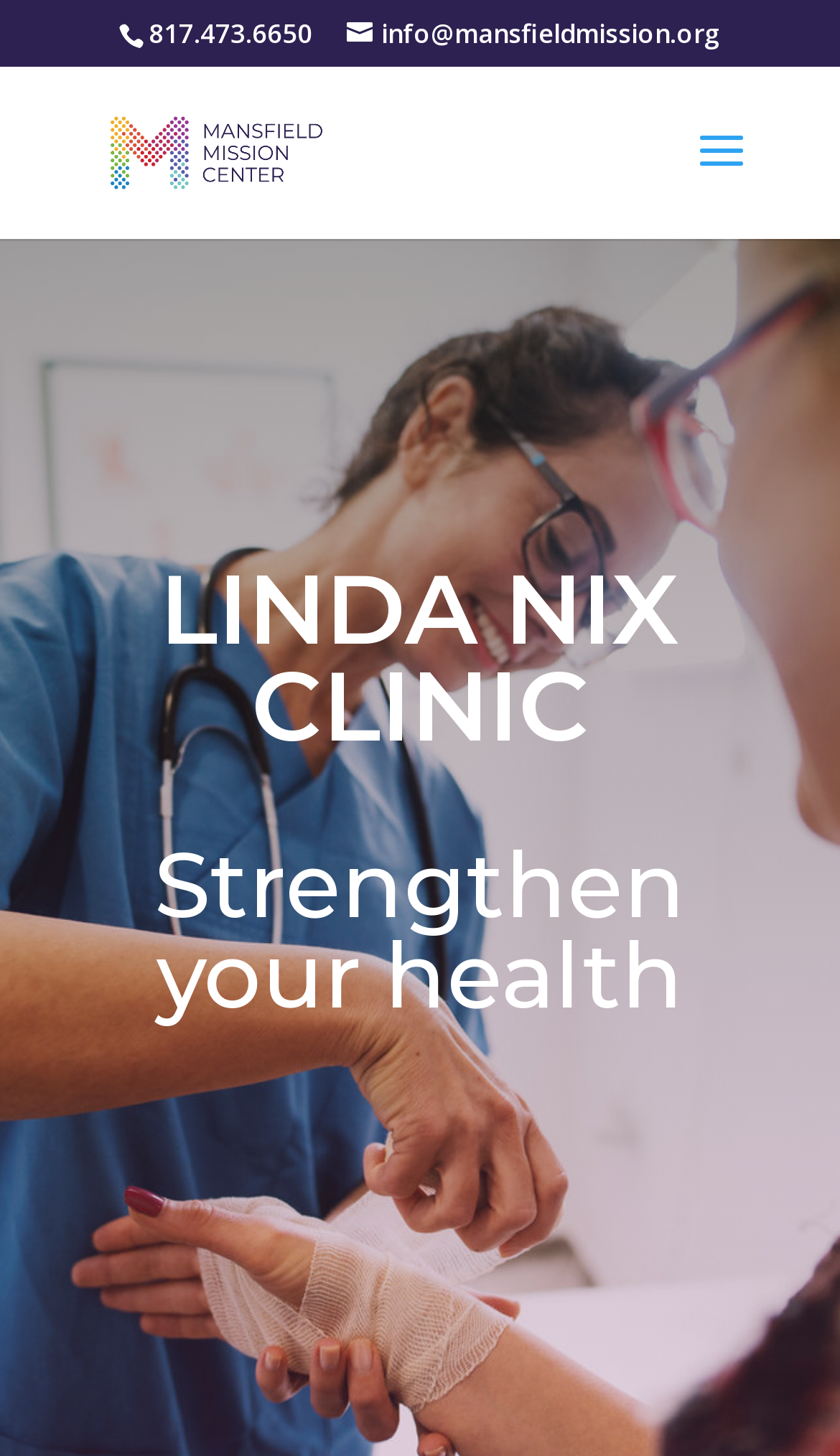Using the element description provided, determine the bounding box coordinates in the format (top-left x, top-left y, bottom-right x, bottom-right y). Ensure that all values are floating point numbers between 0 and 1. Element description: alt="Mansfield Mission Center"

[0.113, 0.084, 0.403, 0.119]